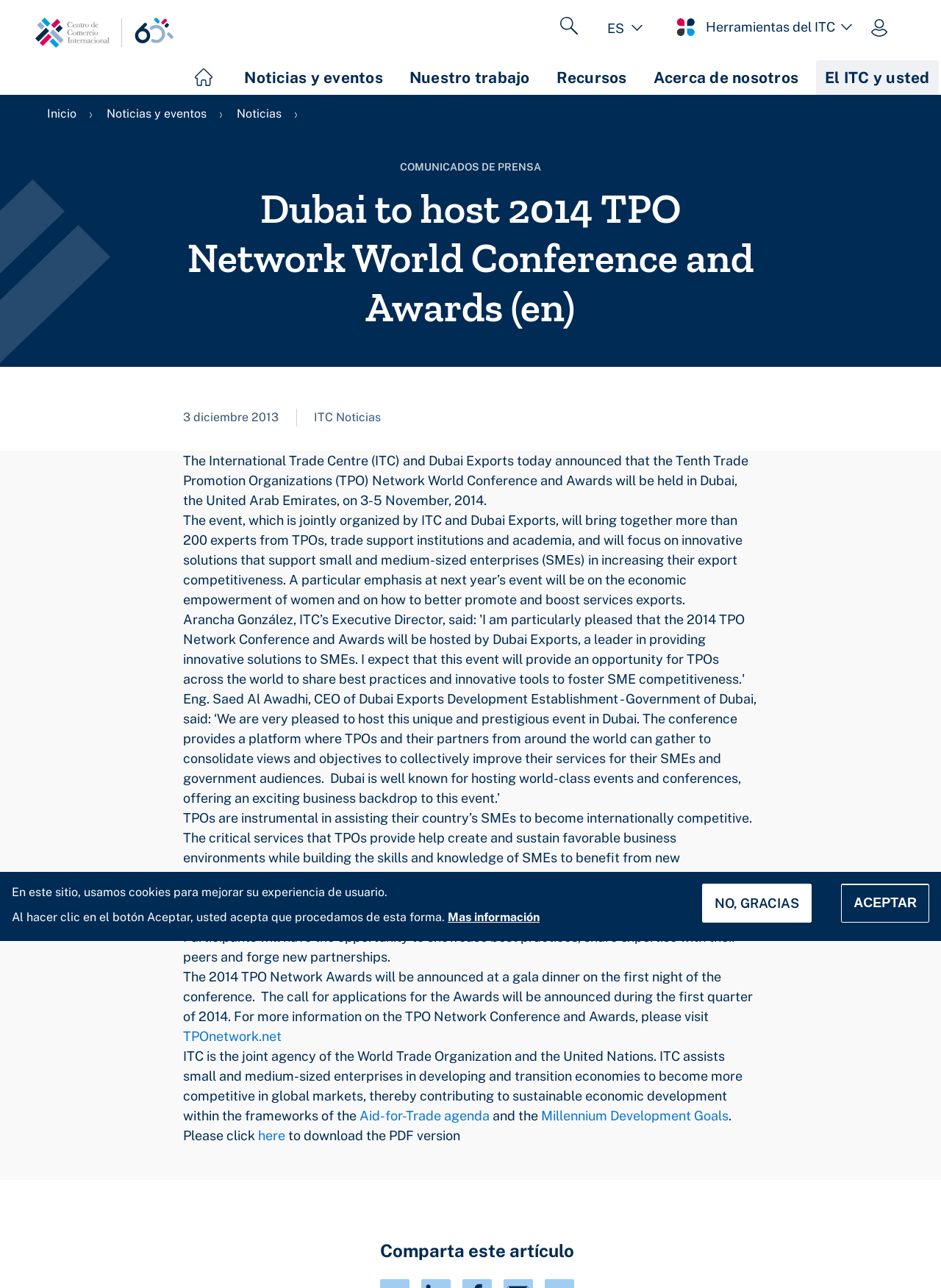Who is the CEO of Dubai Exports Development Establishment?
Answer the question with detailed information derived from the image.

According to the webpage, Eng. Saed Al Awadhi, CEO of Dubai Exports Development Establishment - Government of Dubai, said: ‘We are very pleased to host this unique and prestigious event in Dubai.’